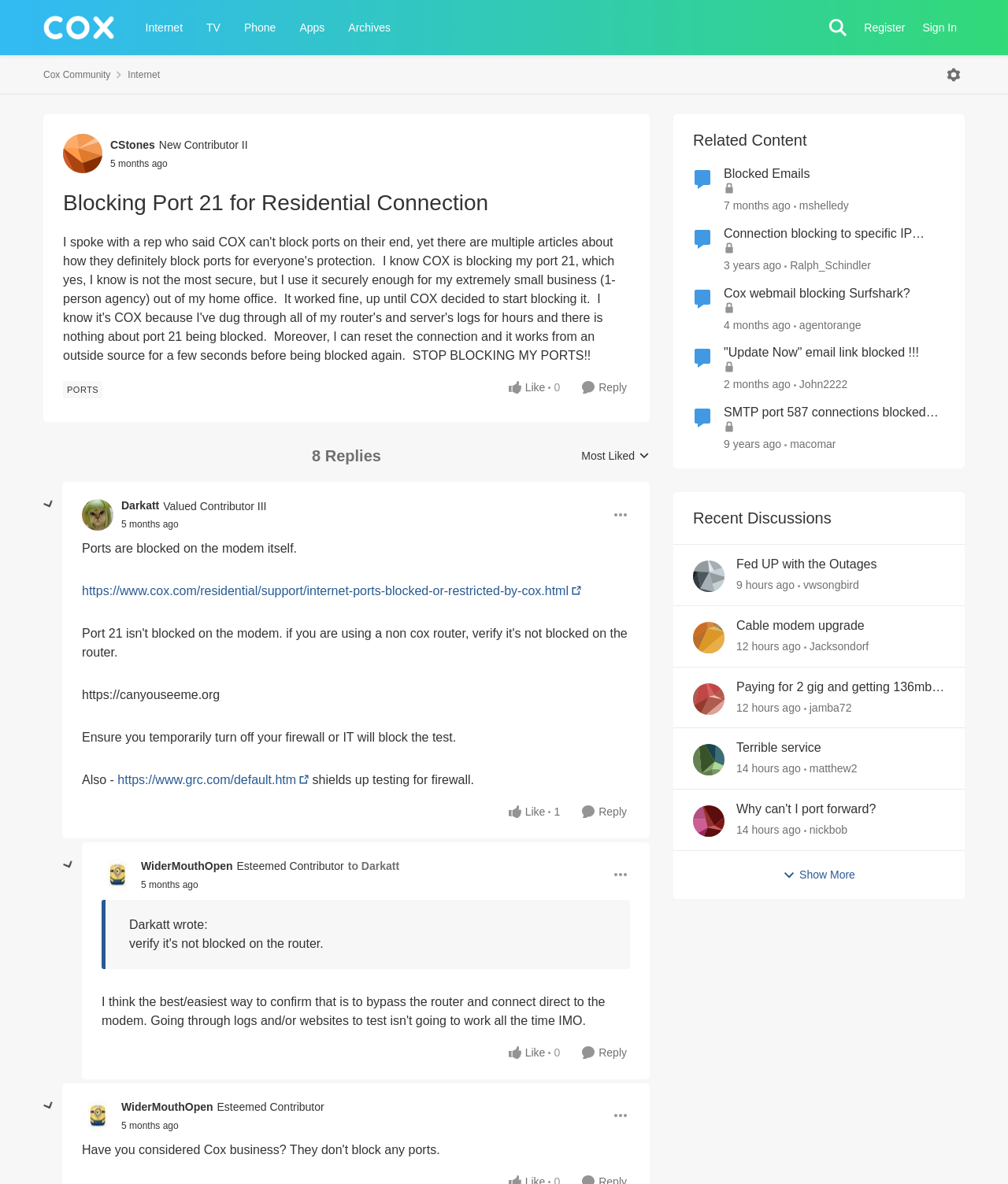How many kudos does the first reply have?
Can you offer a detailed and complete answer to this question?

I found the answer by looking at the button element with the text '1' which is a child of the article element and is a reply to the original discussion.